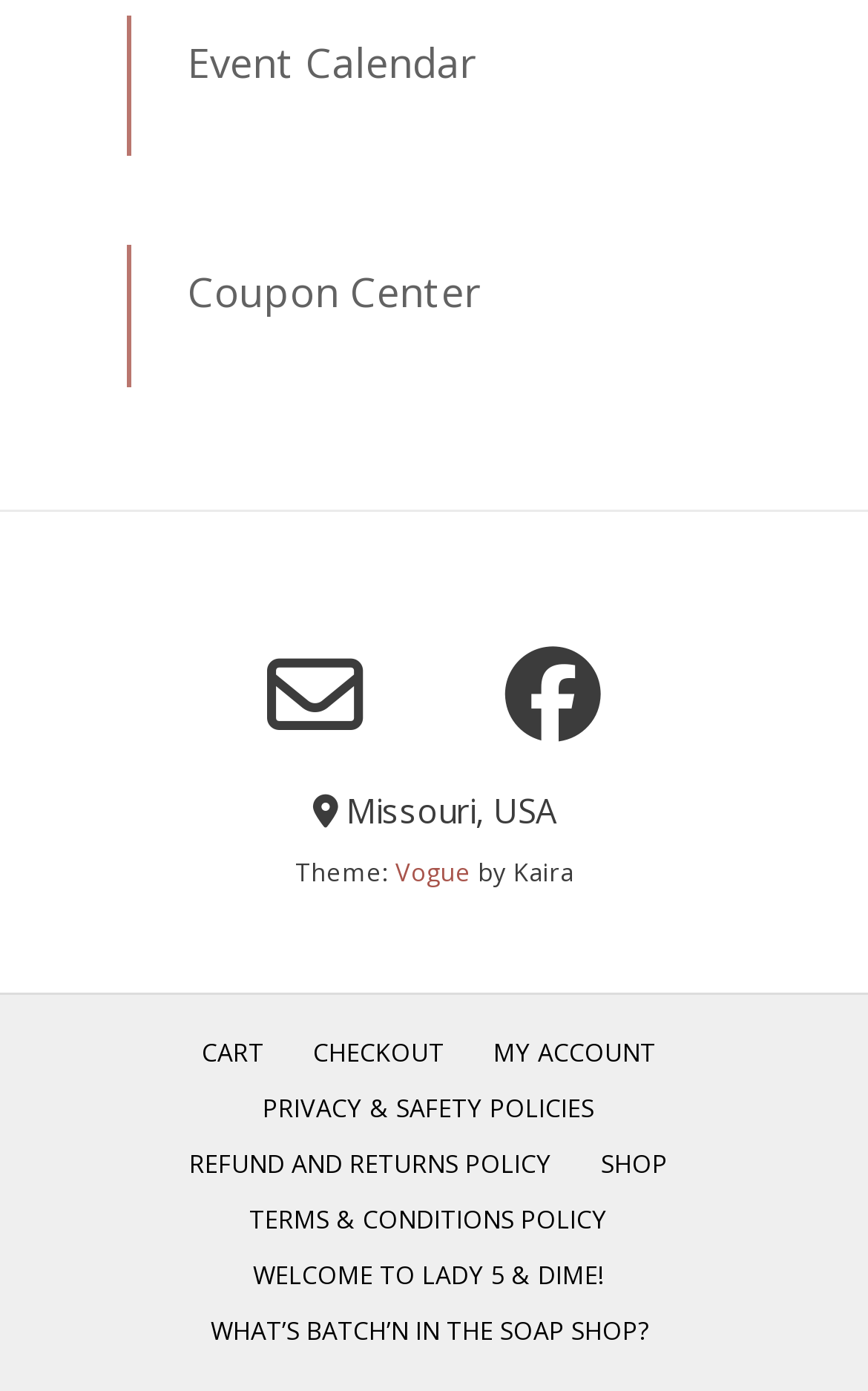Determine the bounding box coordinates for the region that must be clicked to execute the following instruction: "Go to CART".

[0.214, 0.724, 0.322, 0.787]